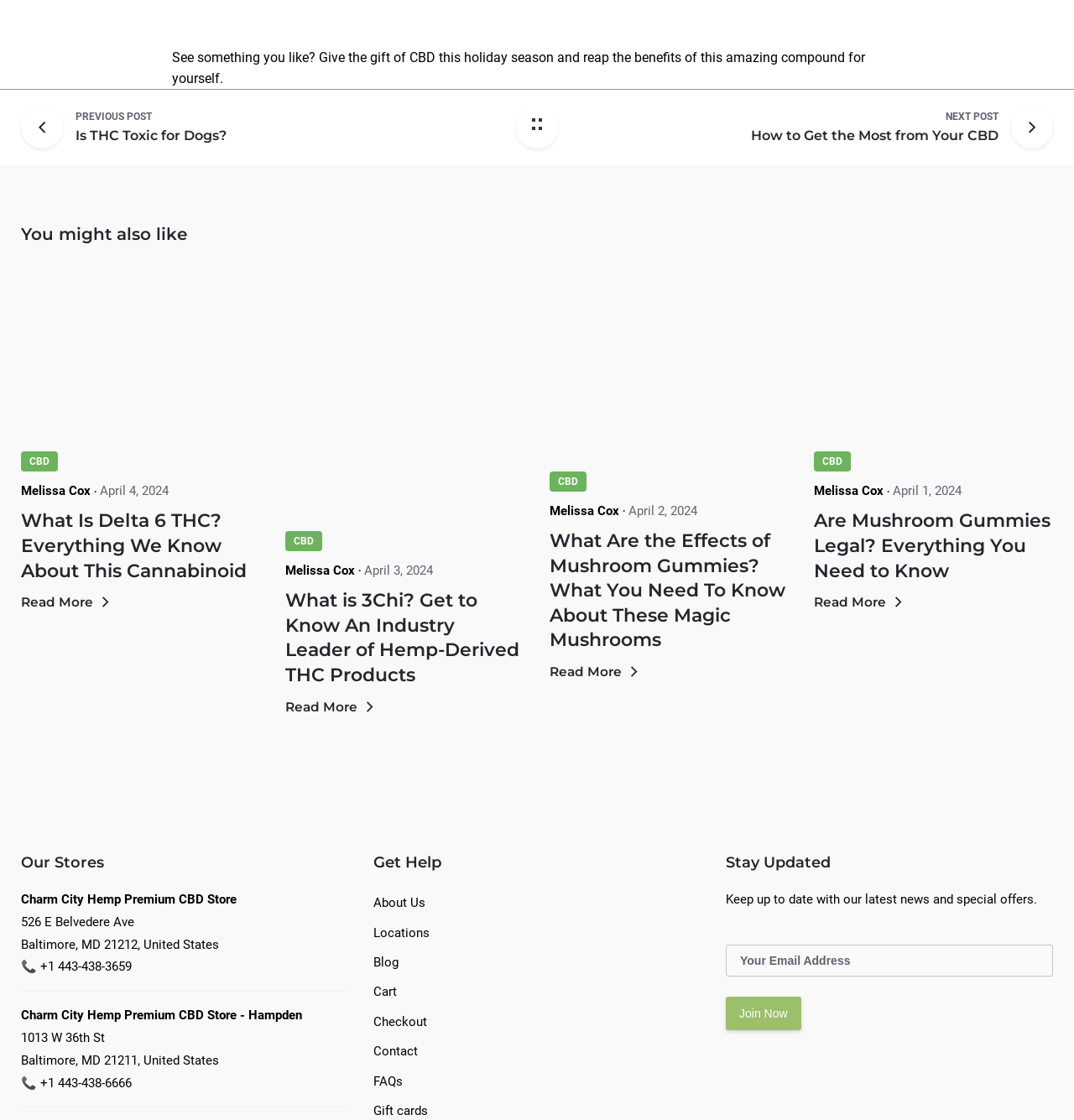Locate the bounding box coordinates of the clickable area to execute the instruction: "Click the 'NEXT POST How to Get the Most from Your CBD' link". Provide the coordinates as four float numbers between 0 and 1, represented as [left, top, right, bottom].

[0.699, 0.098, 0.93, 0.131]